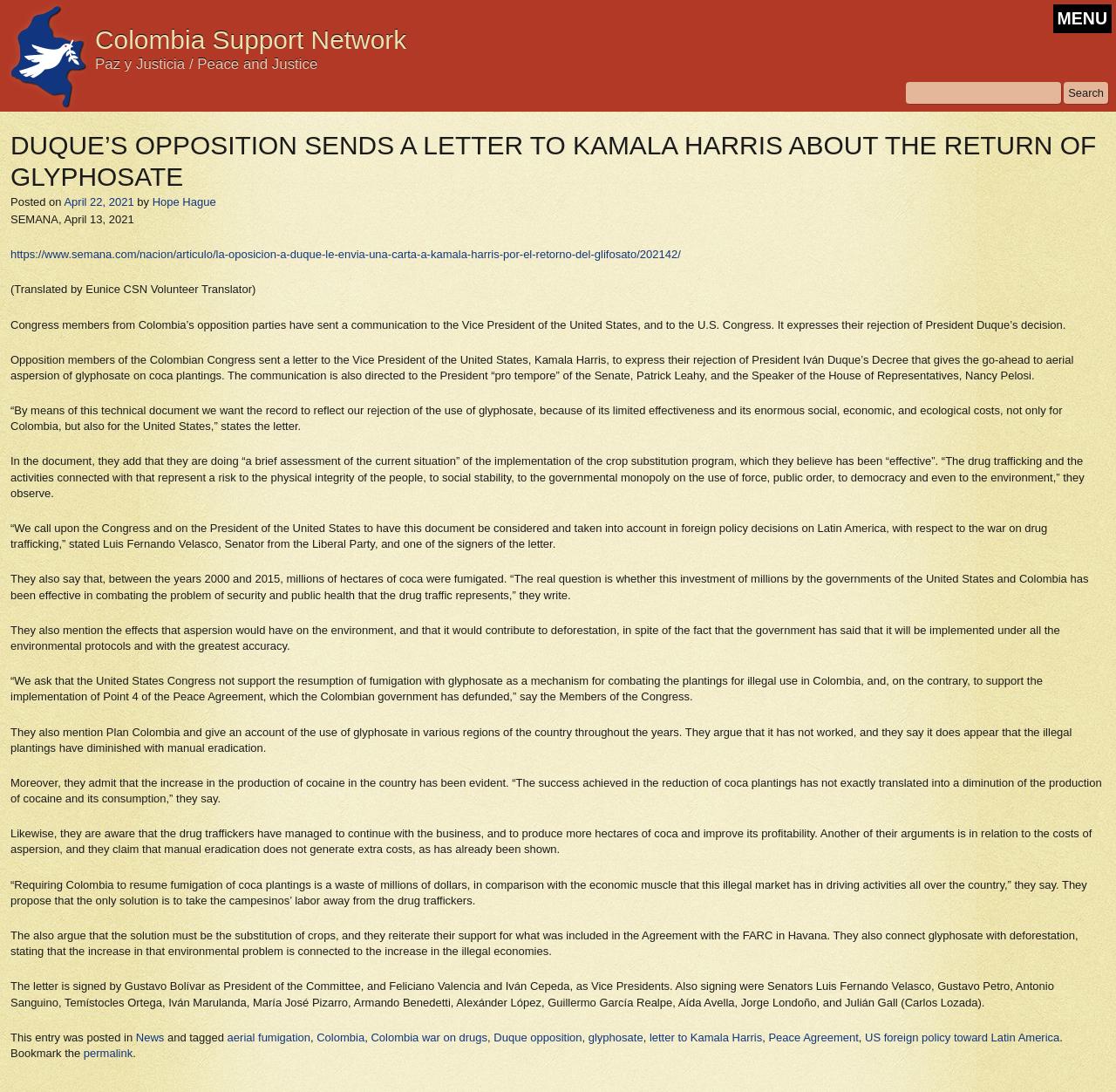Pinpoint the bounding box coordinates of the area that must be clicked to complete this instruction: "Click the MENU button".

[0.943, 0.004, 0.996, 0.03]